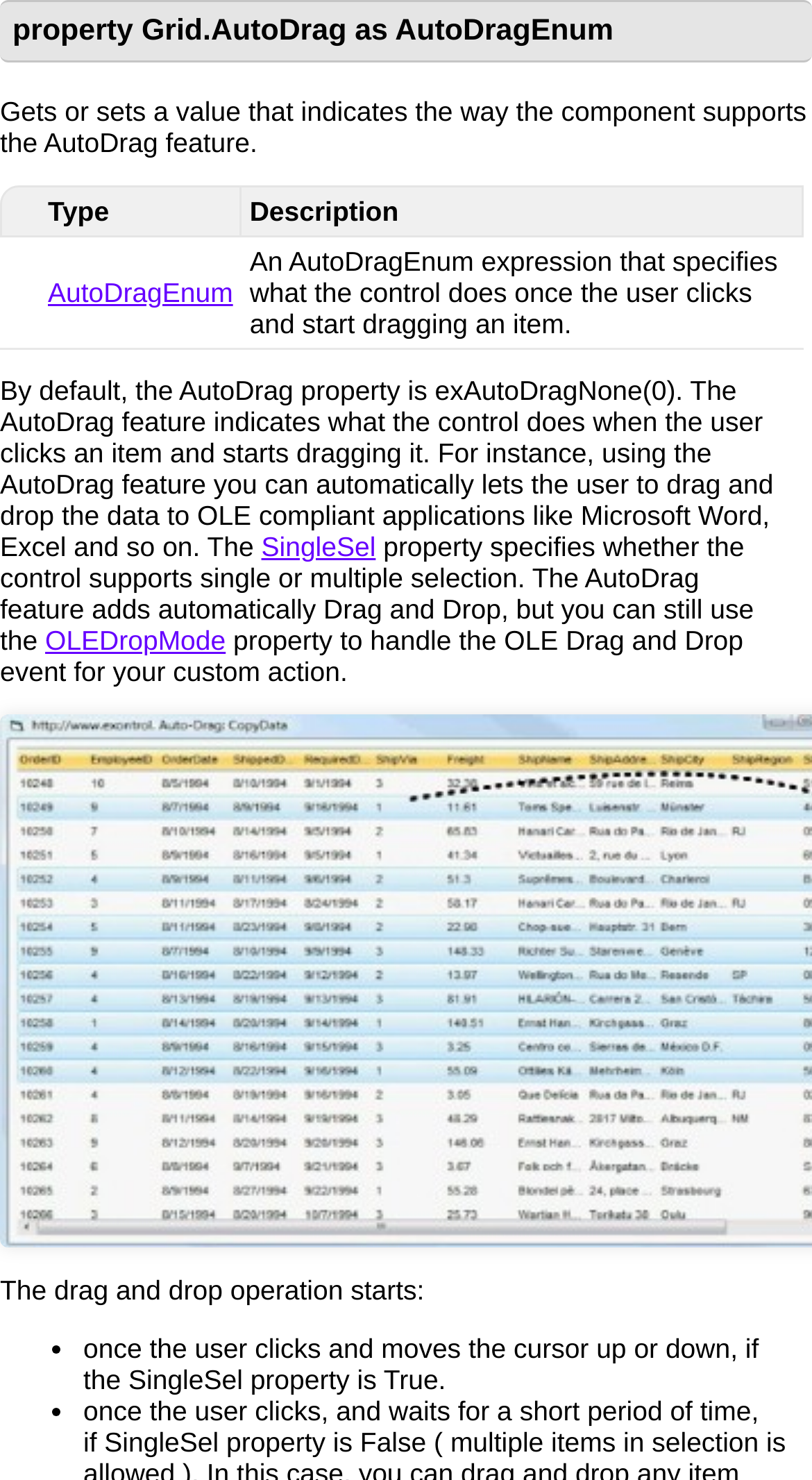Give a one-word or short phrase answer to this question: 
What is OLEDropMode property used for?

To handle OLE Drag and Drop event